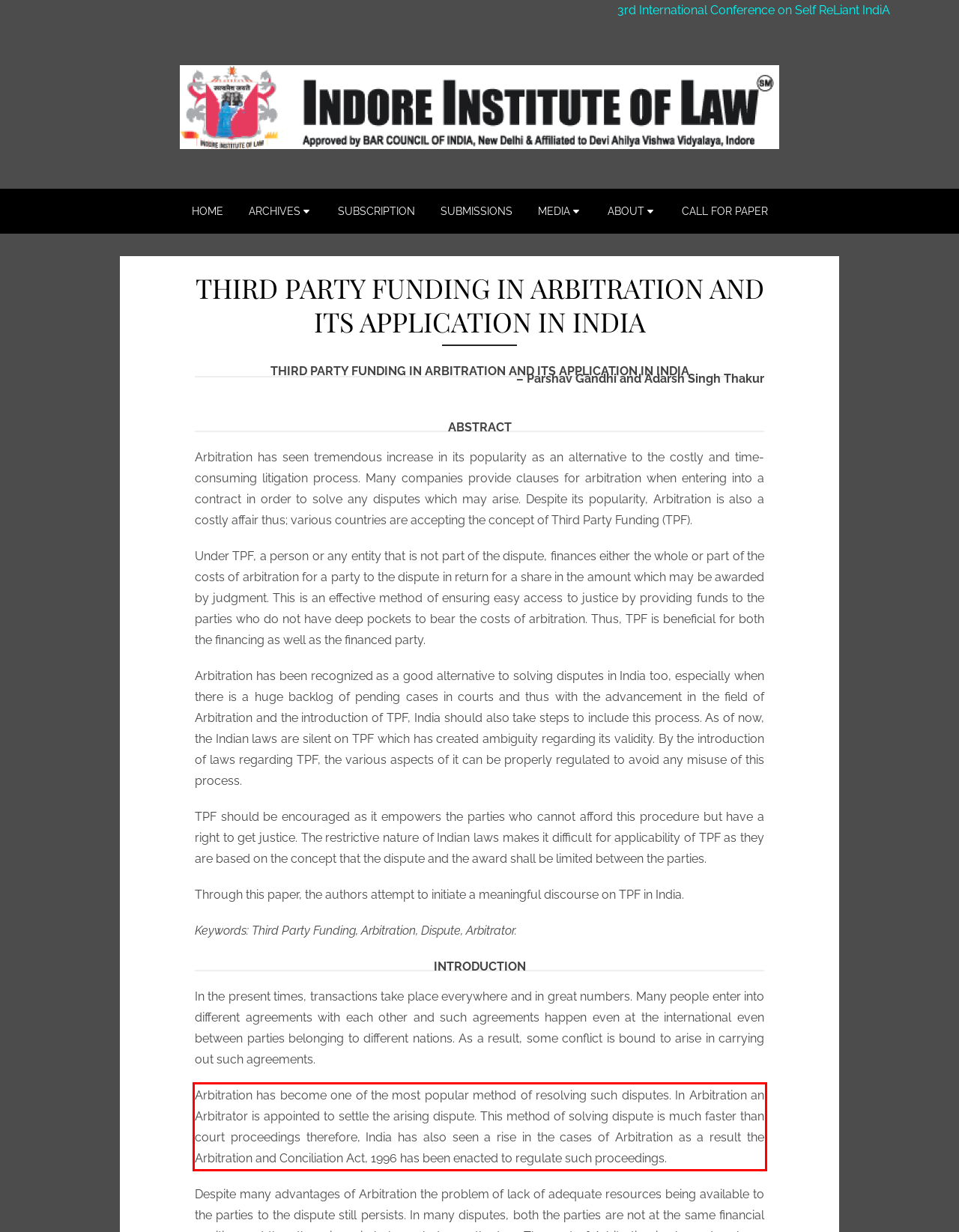Using the provided webpage screenshot, identify and read the text within the red rectangle bounding box.

Arbitration has become one of the most popular method of resolving such disputes. In Arbitration an Arbitrator is appointed to settle the arising dispute. This method of solving dispute is much faster than court proceedings therefore, India has also seen a rise in the cases of Arbitration as a result the Arbitration and Conciliation Act, 1996 has been enacted to regulate such proceedings.